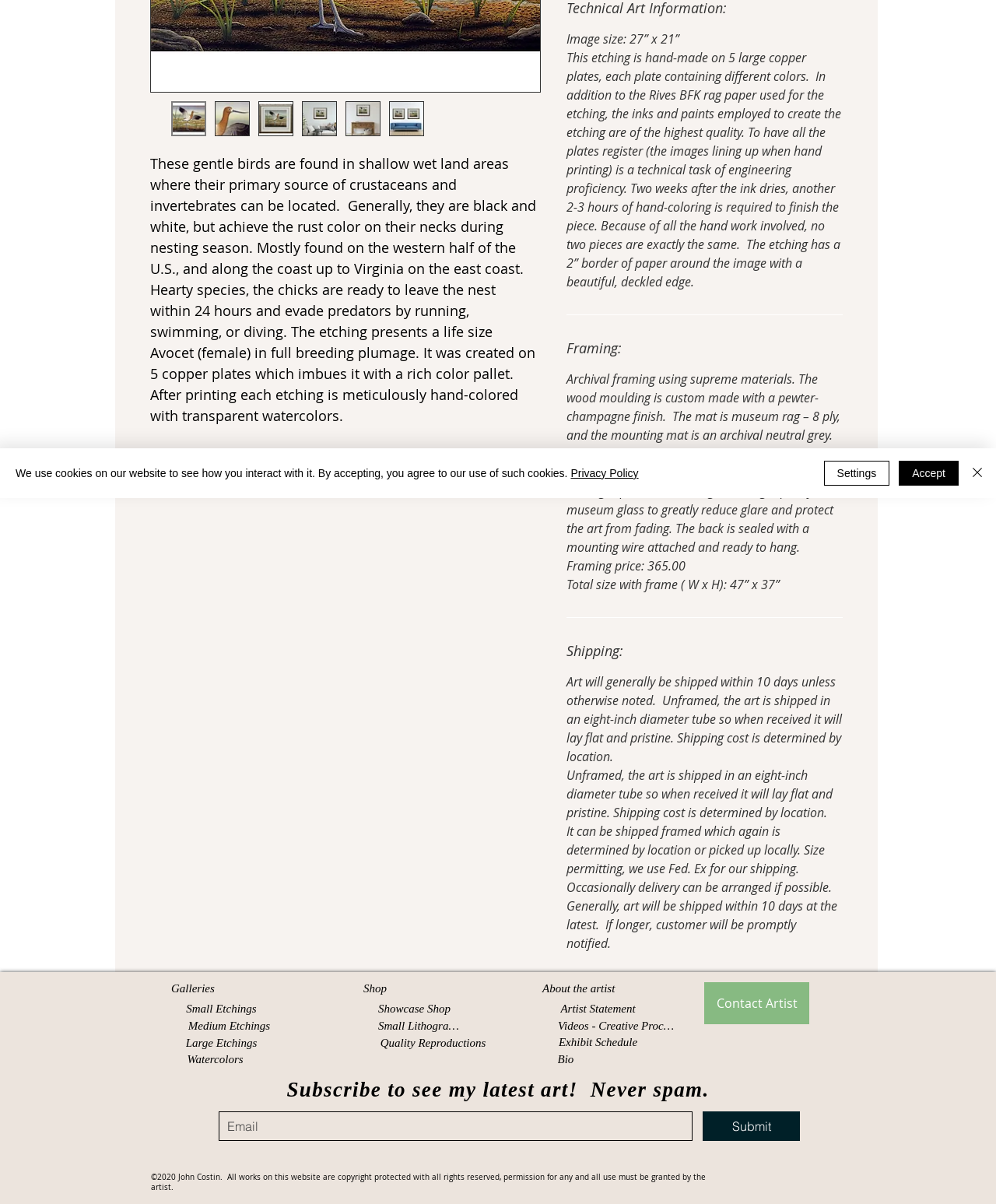Based on the provided description, "Videos - Creative Process", find the bounding box of the corresponding UI element in the screenshot.

[0.559, 0.846, 0.68, 0.859]